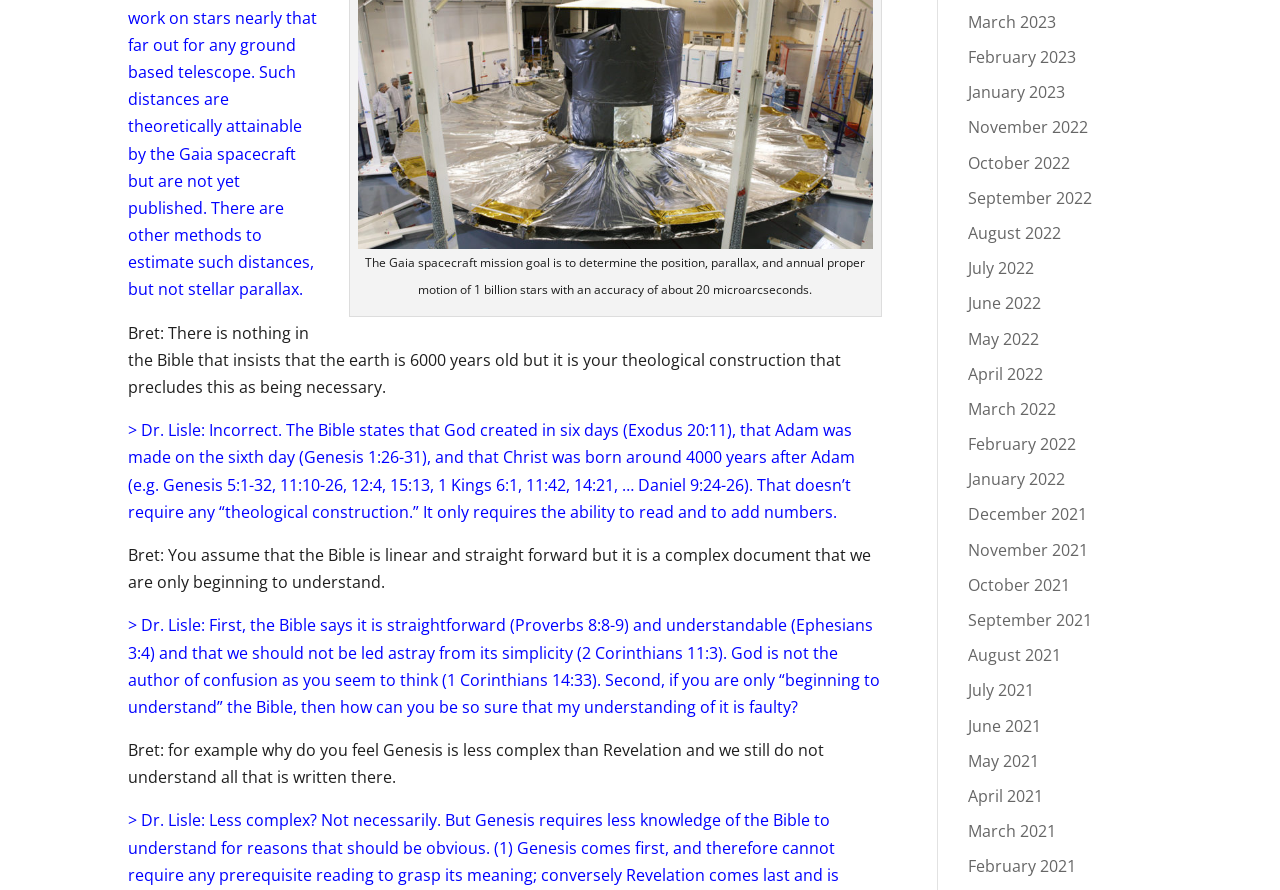Specify the bounding box coordinates of the area that needs to be clicked to achieve the following instruction: "Click the link to September 2021".

[0.756, 0.684, 0.853, 0.709]